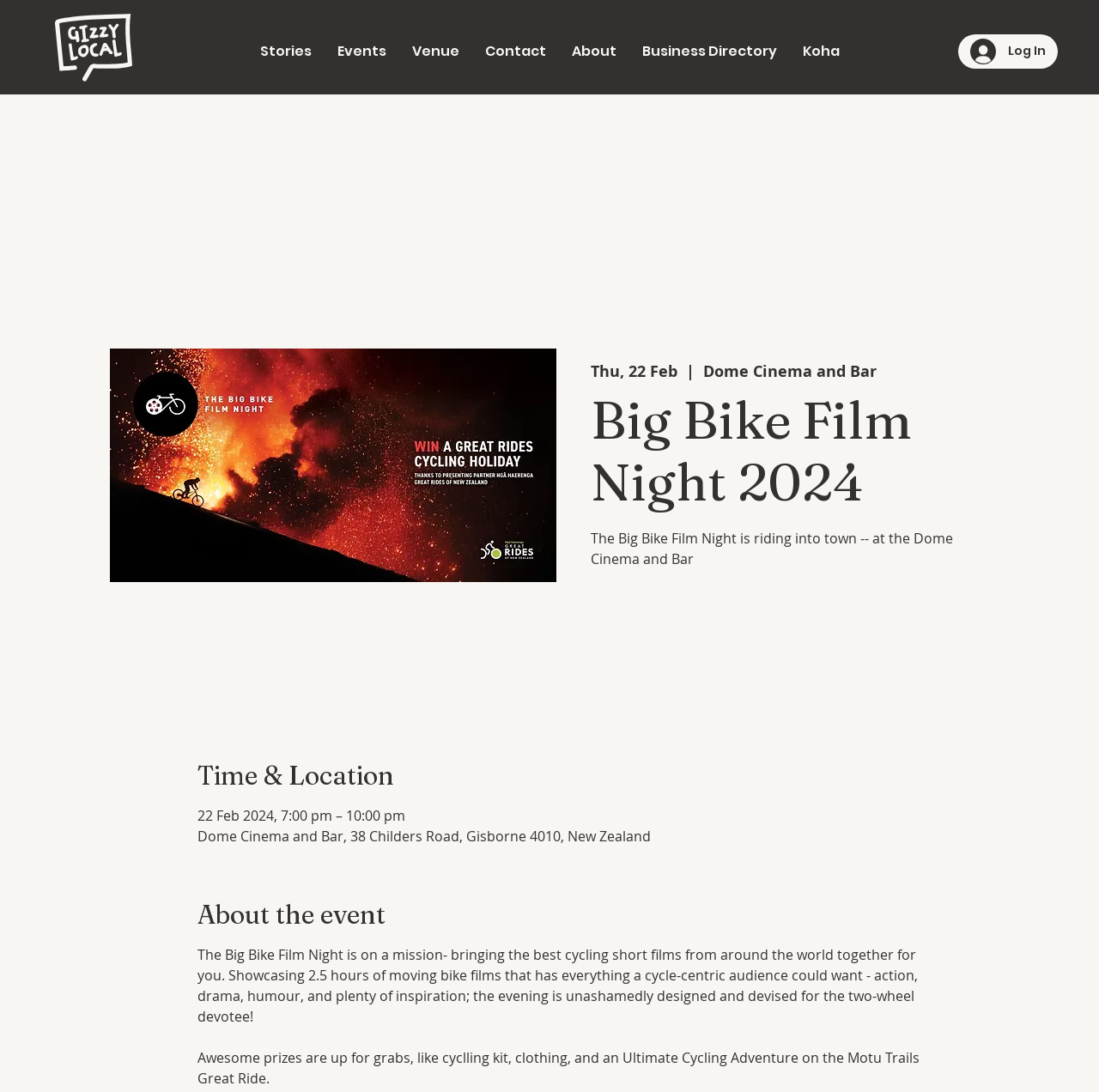Can you identify and provide the main heading of the webpage?

Big Bike Film Night 2024